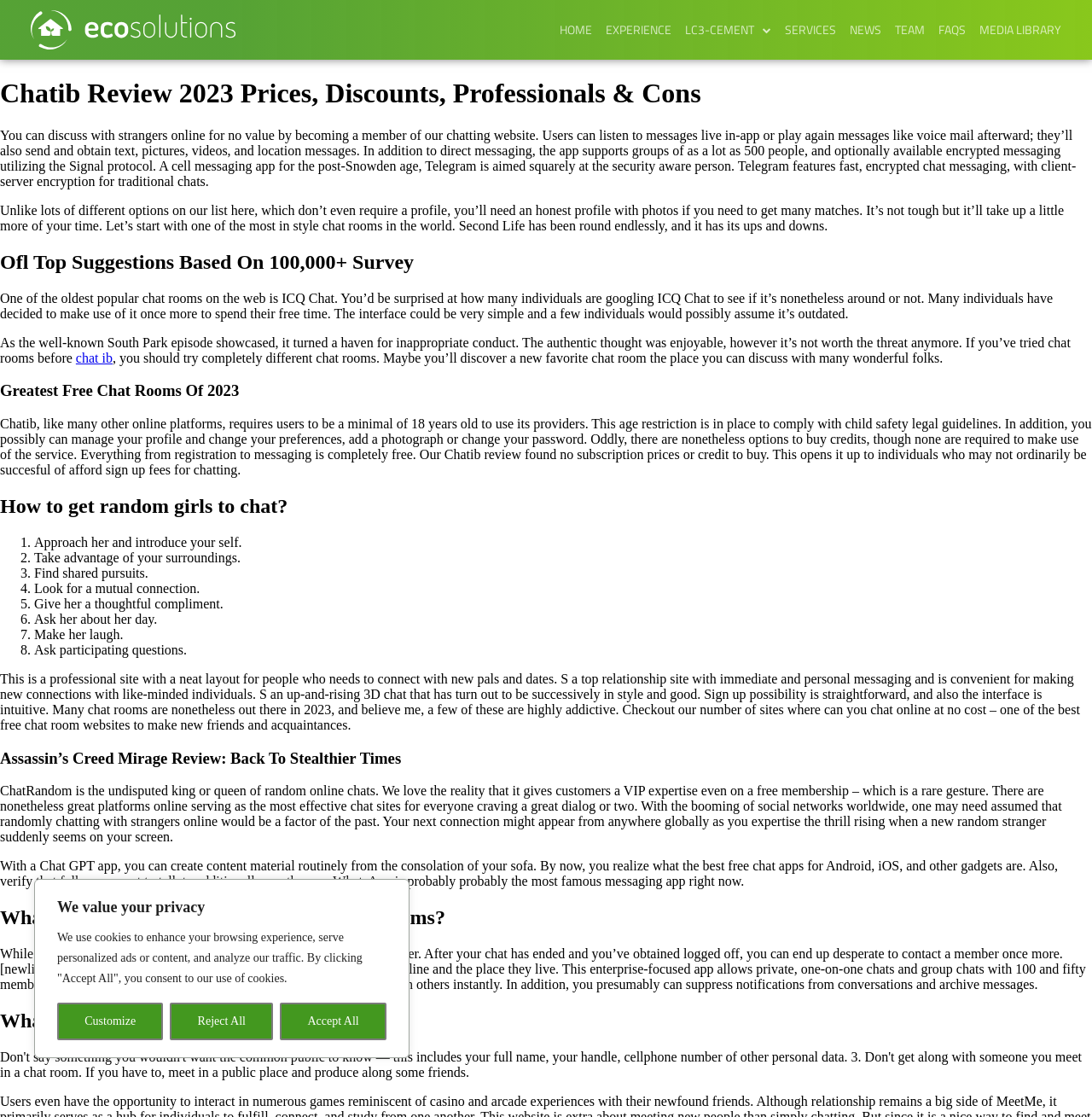Refer to the image and answer the question with as much detail as possible: How many people can be in a group chat on Telegram?

The webpage mentions that Telegram supports groups of up to 500 people, as stated in the section describing Telegram's features.